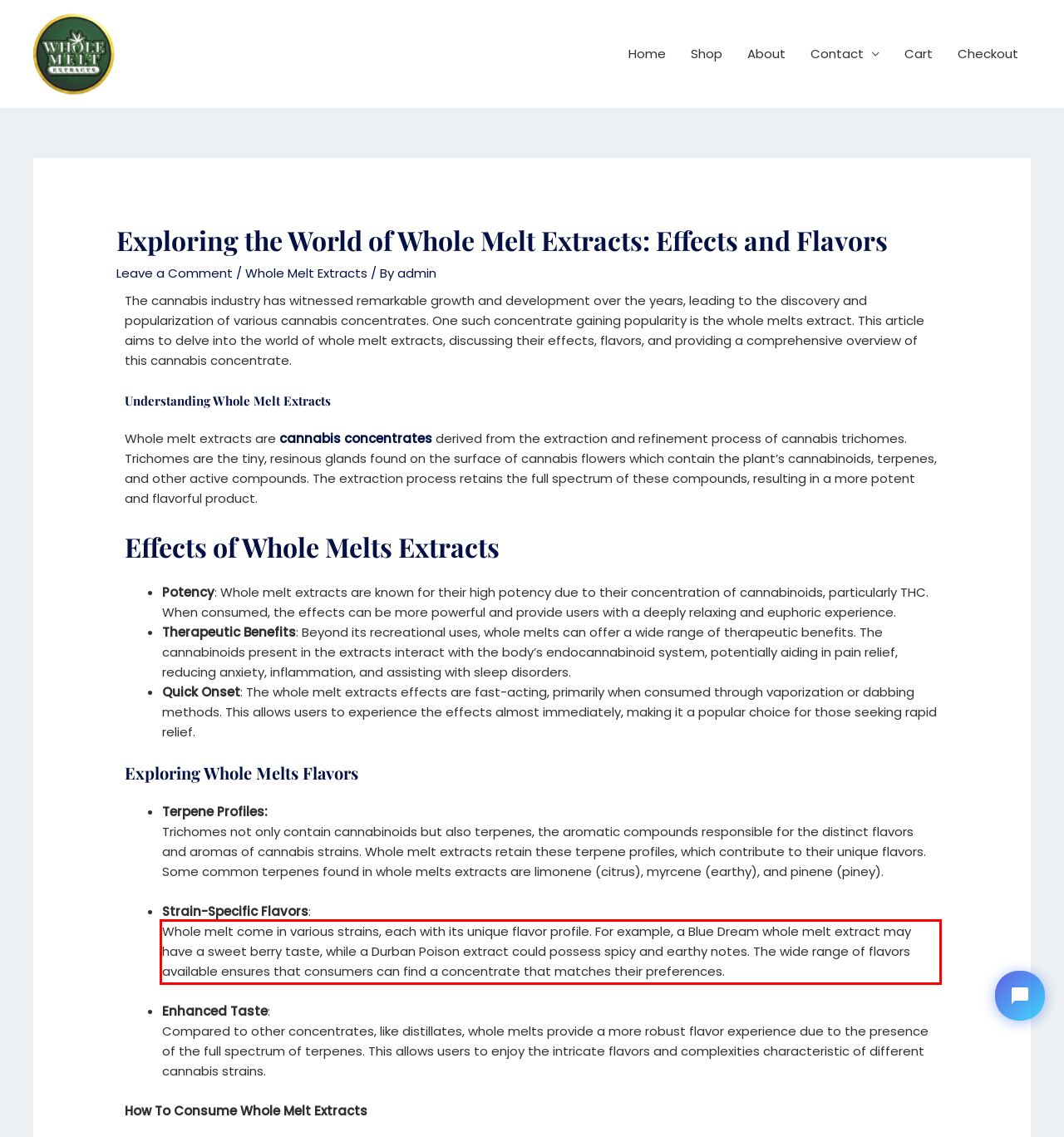Please perform OCR on the text within the red rectangle in the webpage screenshot and return the text content.

Whole melt come in various strains, each with its unique flavor profile. For example, a Blue Dream whole melt extract may have a sweet berry taste, while a Durban Poison extract could possess spicy and earthy notes. The wide range of flavors available ensures that consumers can find a concentrate that matches their preferences.